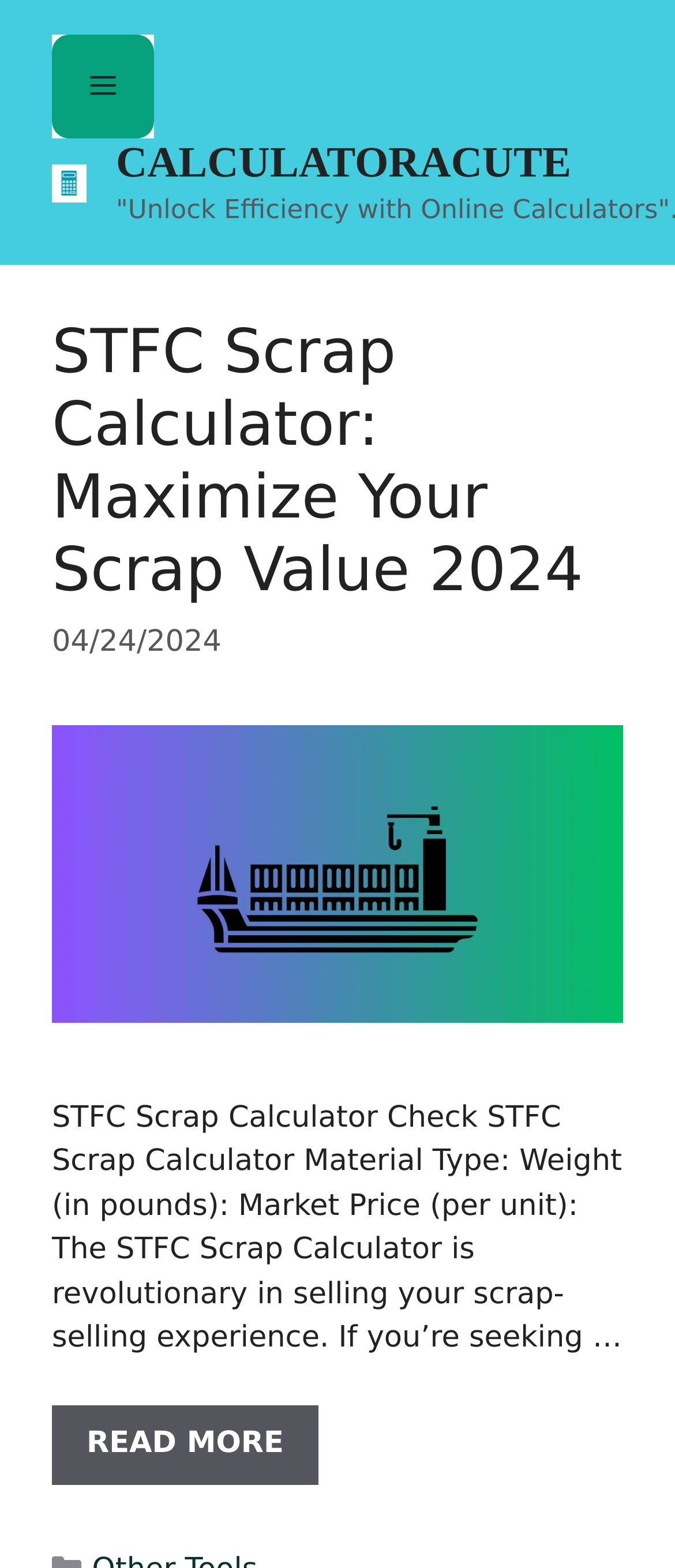Using the provided element description: "aria-label="Open search"", determine the bounding box coordinates of the corresponding UI element in the screenshot.

None